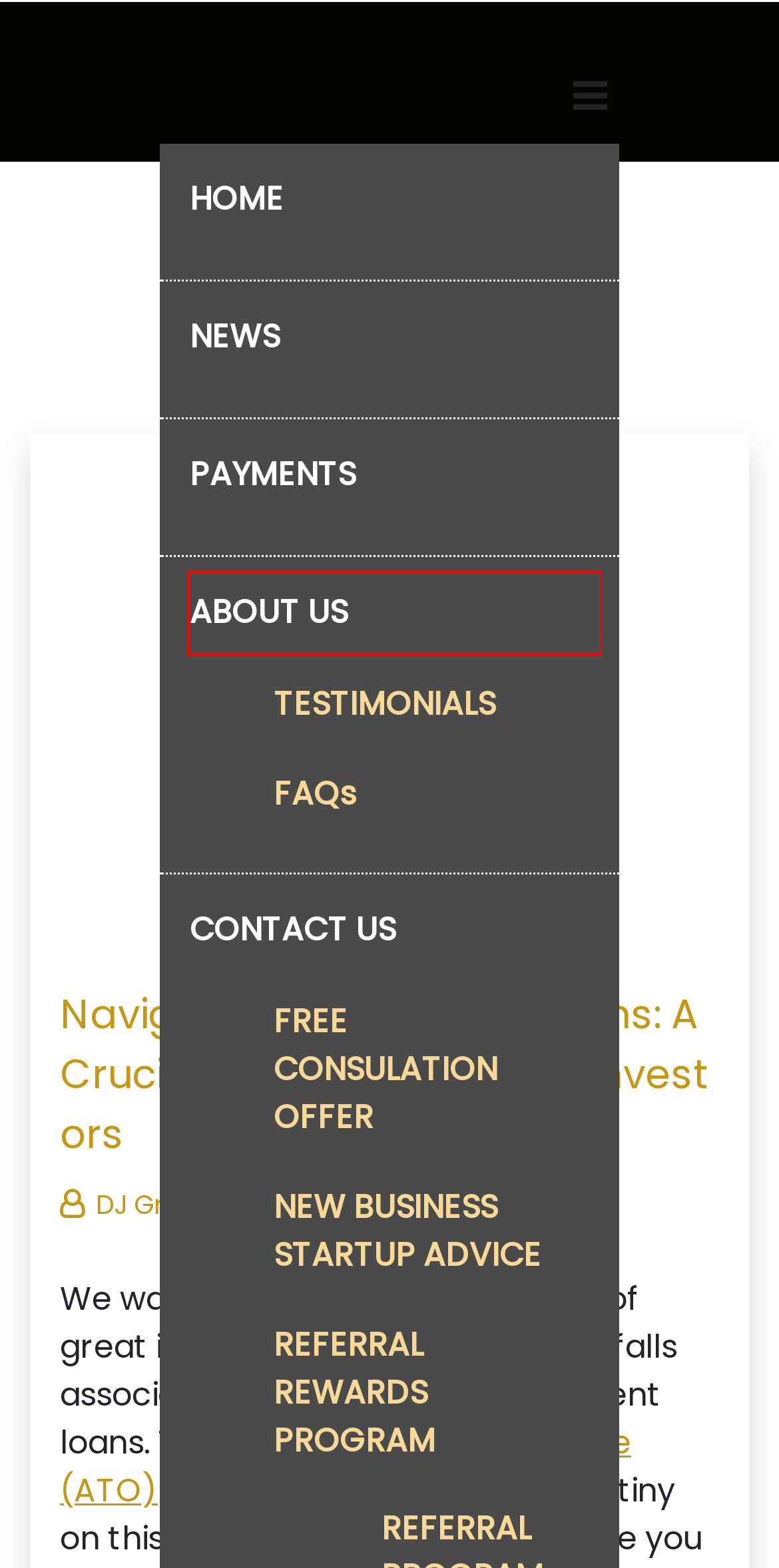Review the screenshot of a webpage that includes a red bounding box. Choose the most suitable webpage description that matches the new webpage after clicking the element within the red bounding box. Here are the candidates:
A. HOME - DJ Grigg Financial
B. ABOUT US - DJ Grigg Financial
C. PAYMENTS - DJ Grigg Financial
D. Special Offer: FREE CONSULATION - DJ Grigg Financial
E. NEWS - DJ Grigg Financial
F. CONTACT US - DJ Grigg Financial
G. NEW BUSINESS STARTUP ADVICE - DJ Grigg Financial
H. DJ Grigg, Author at DJ Grigg Financial

B